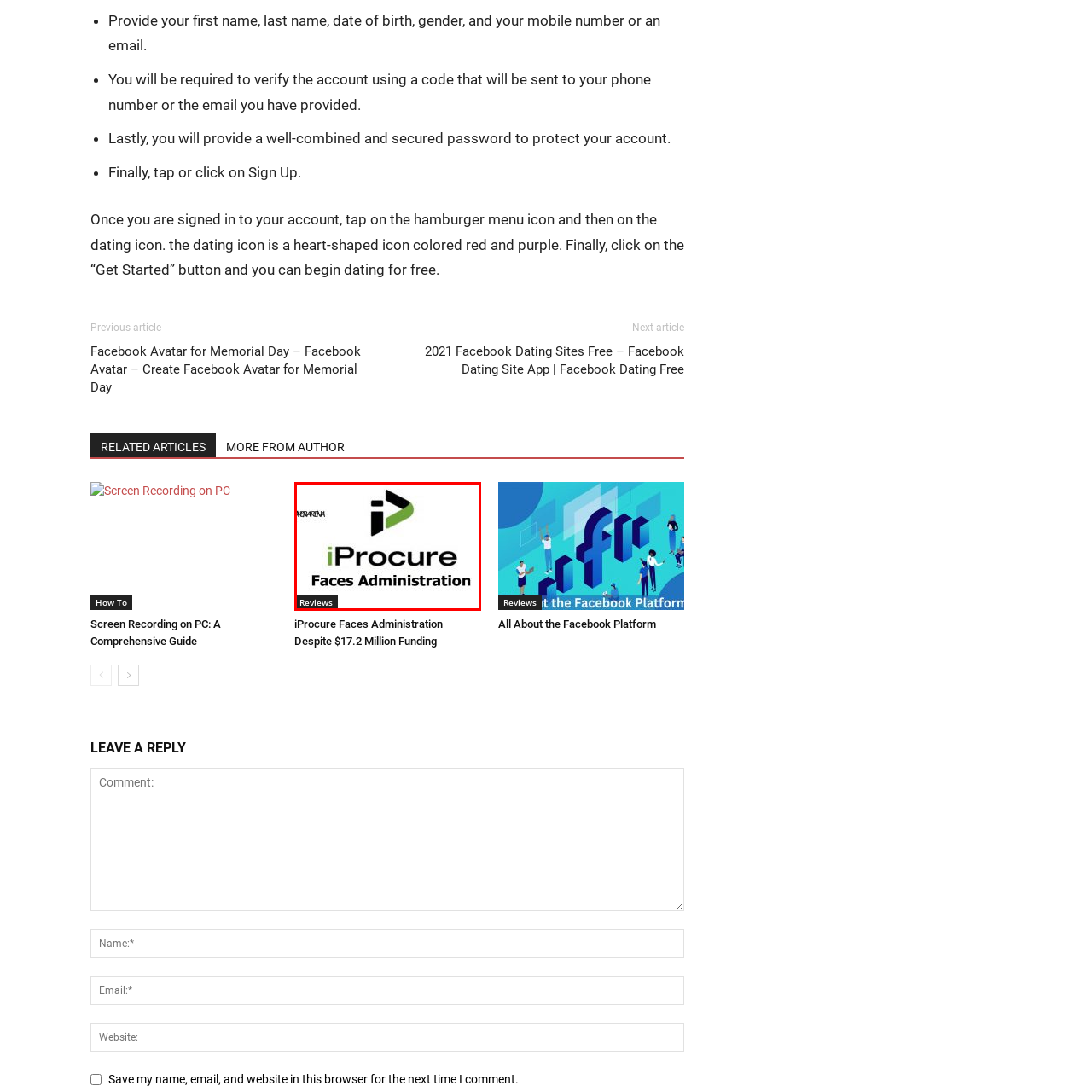Offer a detailed explanation of the scene within the red bounding box.

The image features the logo of "iProcure" prominently displayed at the center, with a design that includes a graphical element resembling a play button or forward arrow in green and black, symbolizing progress and innovation. Below the logo, the text "Faces Administration" is presented in bold, emphasizing the focus of the entity on administrative solutions. This visual is contextualized within a section labeled "Reviews," suggesting that the content is likely related to feedback or evaluations regarding the iProcure service offerings, and it fits within a broader article discussing developments or insights related to this administration platform.